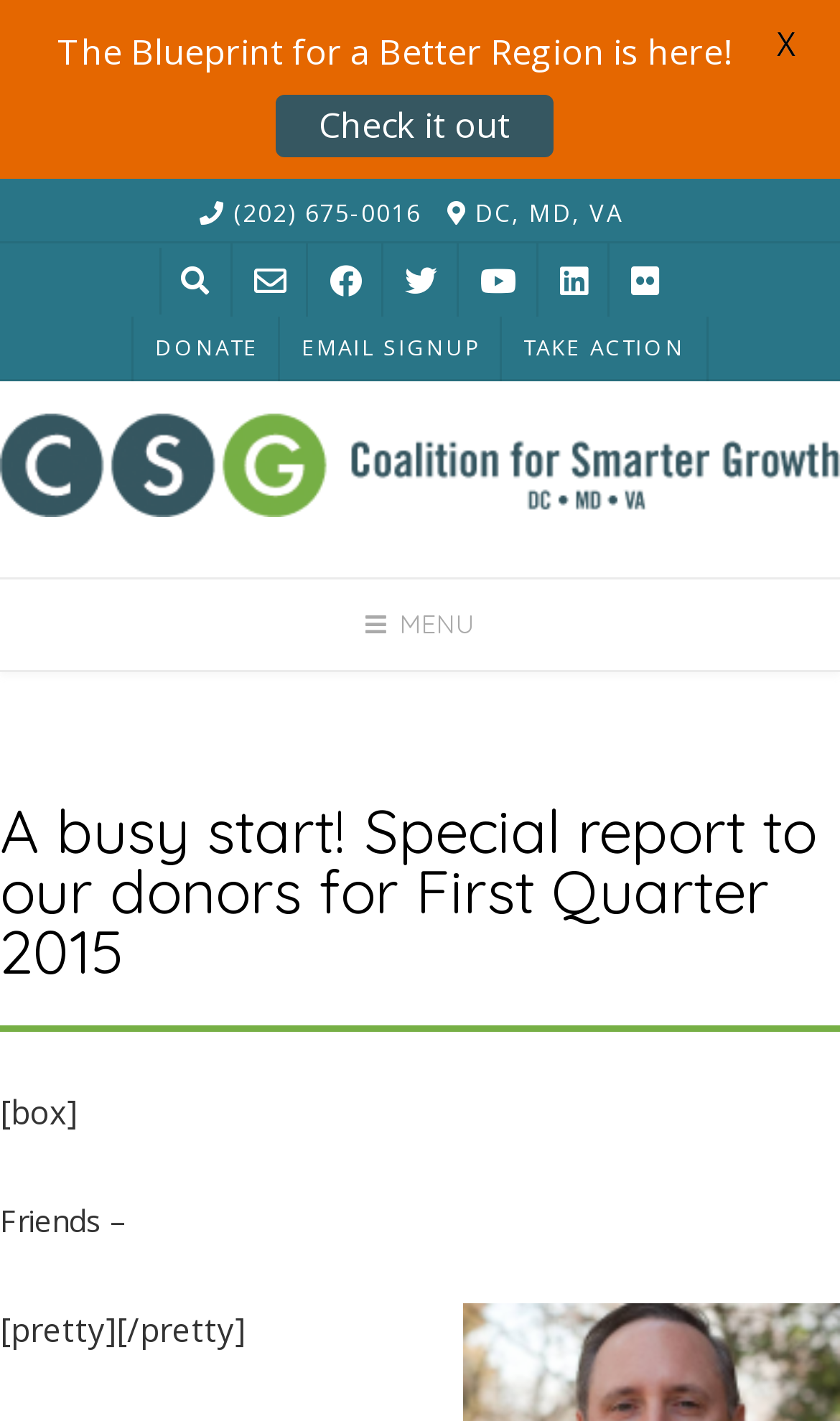Determine the bounding box coordinates for the element that should be clicked to follow this instruction: "Donate". The coordinates should be given as four float numbers between 0 and 1, in the format [left, top, right, bottom].

[0.159, 0.223, 0.333, 0.269]